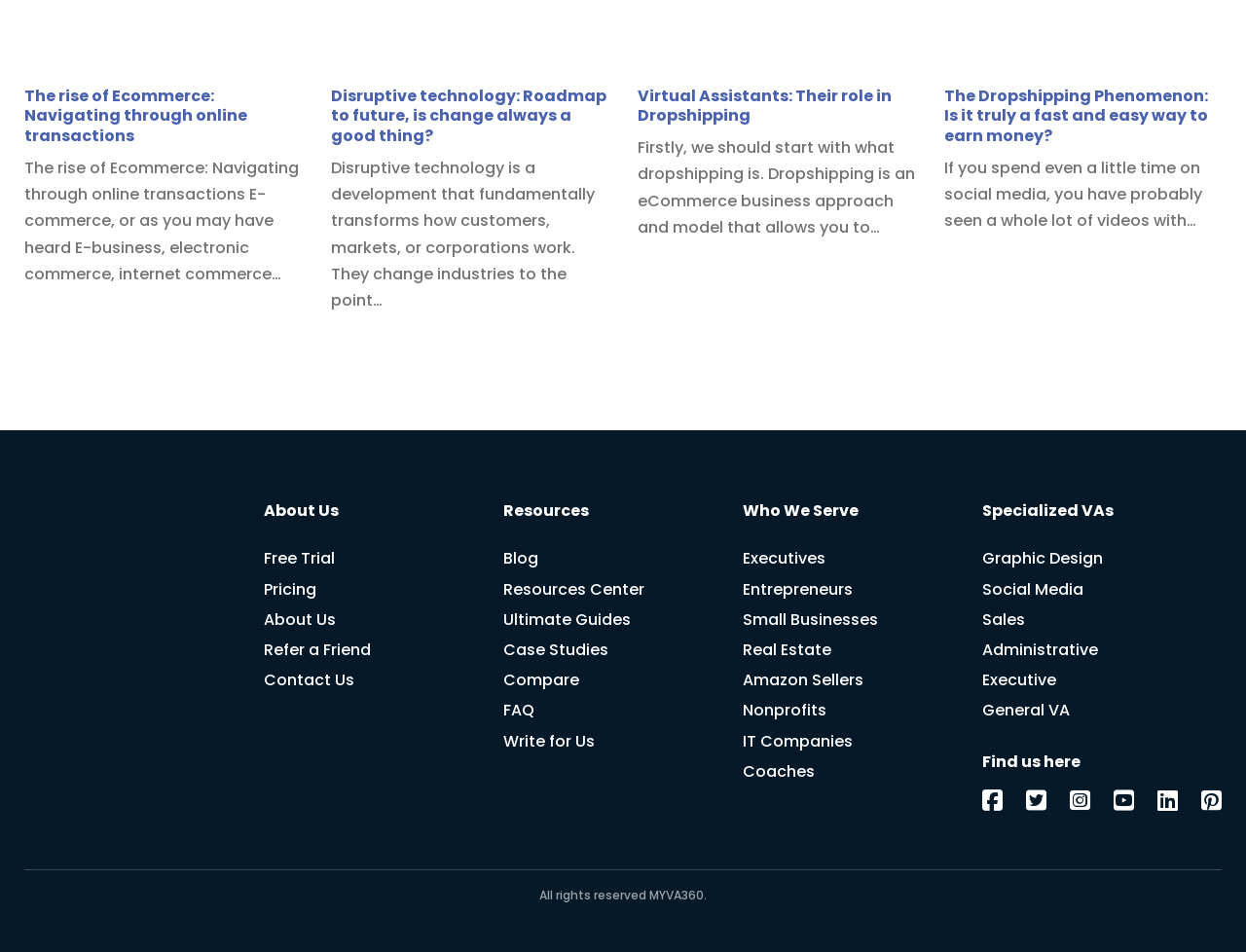From the element description Refer a Friend, predict the bounding box coordinates of the UI element. The coordinates must be specified in the format (top-left x, top-left y, bottom-right x, bottom-right y) and should be within the 0 to 1 range.

[0.212, 0.669, 0.298, 0.697]